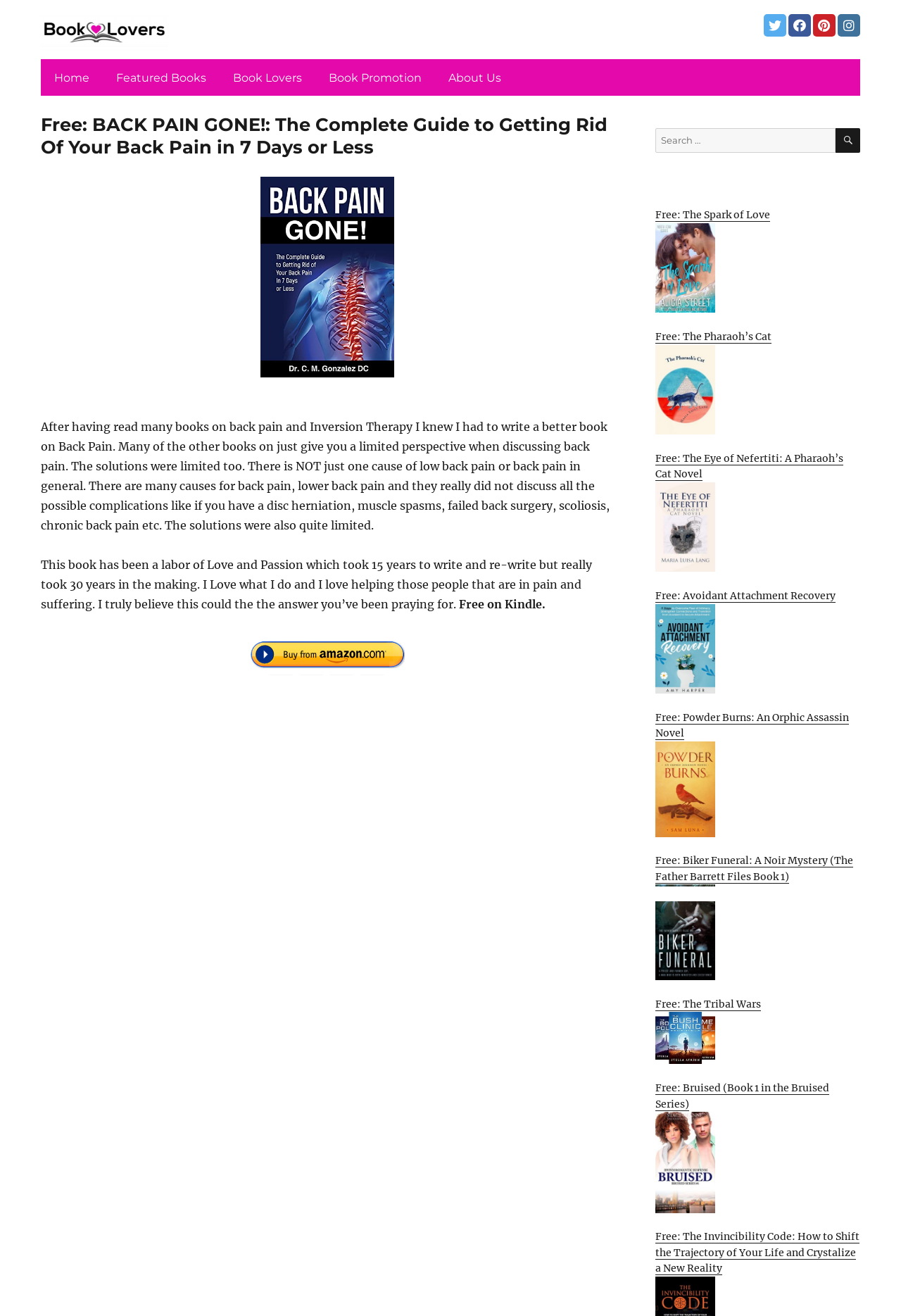Find the bounding box coordinates for the area that should be clicked to accomplish the instruction: "Get the book 'BACK PAIN GONE!: The Complete Guide to Getting Rid Of Your Back Pain in 7 Days or Less'".

[0.045, 0.134, 0.682, 0.287]